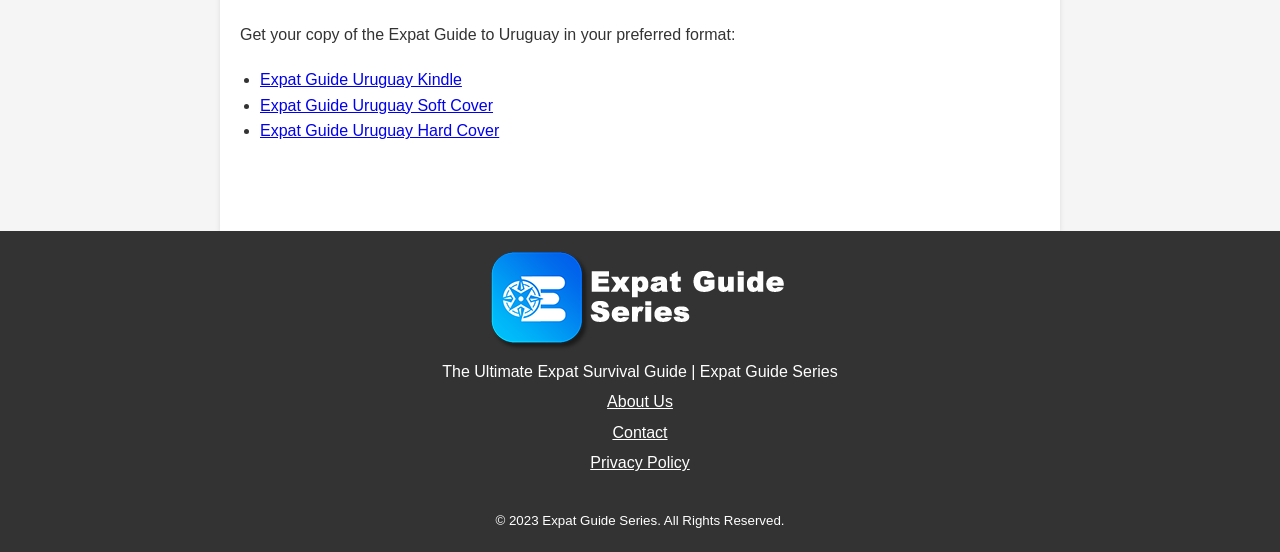Answer with a single word or phrase: 
How many formats are available for the Expat Guide to Uruguay?

3